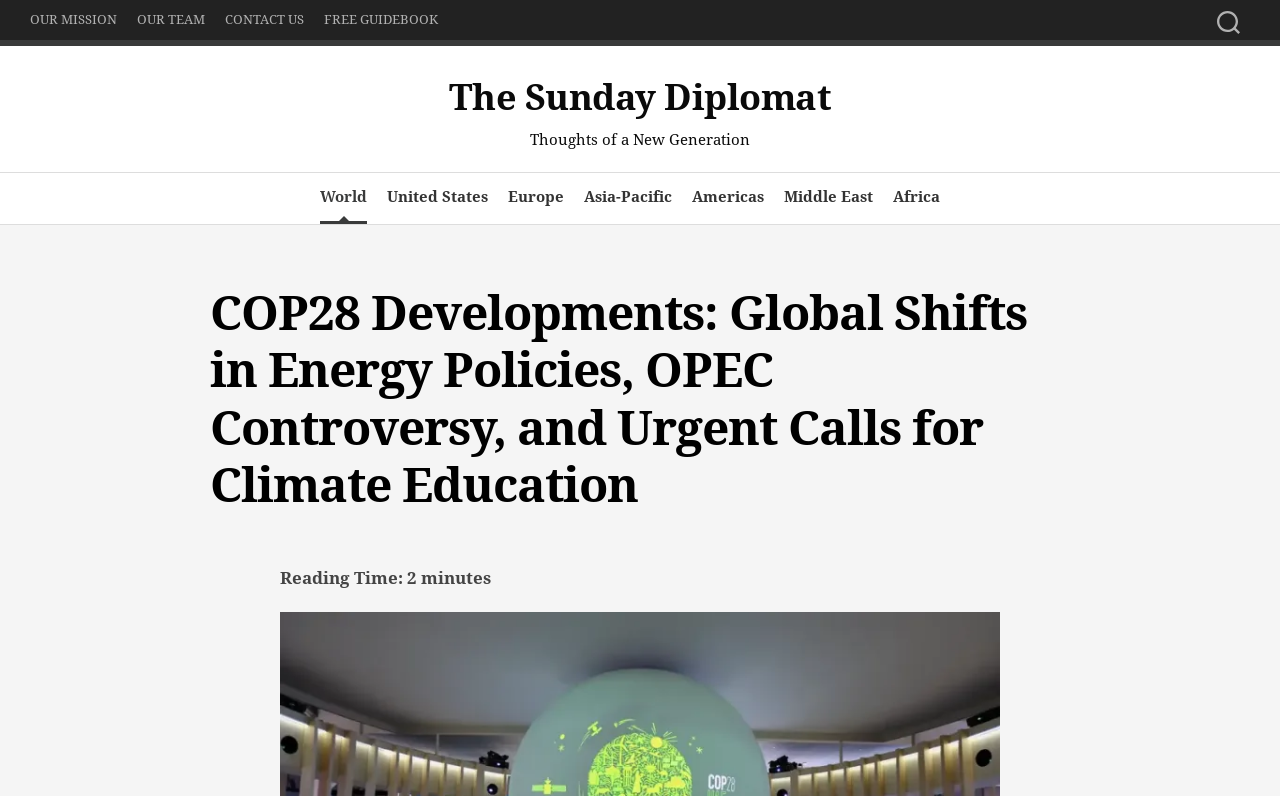What is the name of the publication?
Analyze the image and deliver a detailed answer to the question.

I found the link 'The Sunday Diplomat' in the top section of the webpage, which suggests that it is the name of the publication.